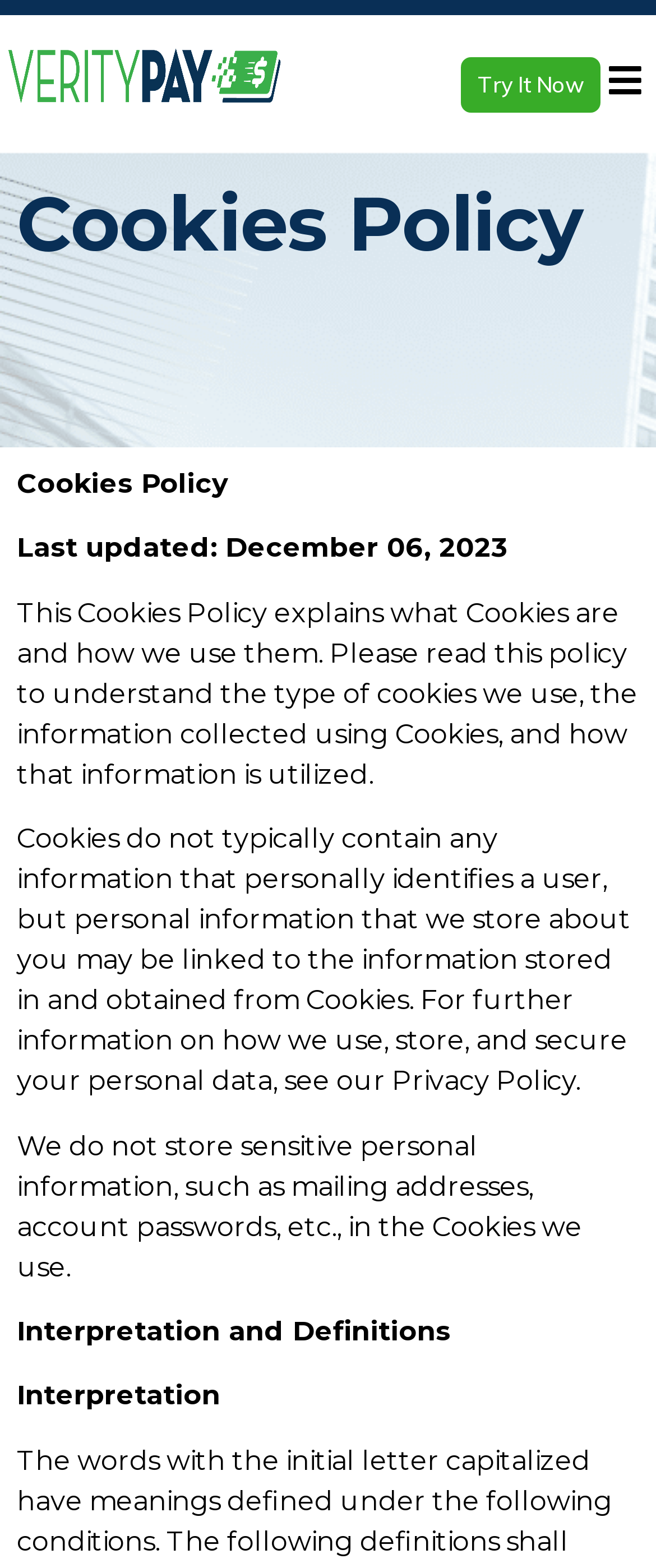What is the purpose of the Cookies Policy?
Deliver a detailed and extensive answer to the question.

I read the introductory paragraph of the Cookies Policy, which states that 'This Cookies Policy explains what Cookies are and how we use them.' This implies that the purpose of the policy is to provide information about Cookies and their usage.